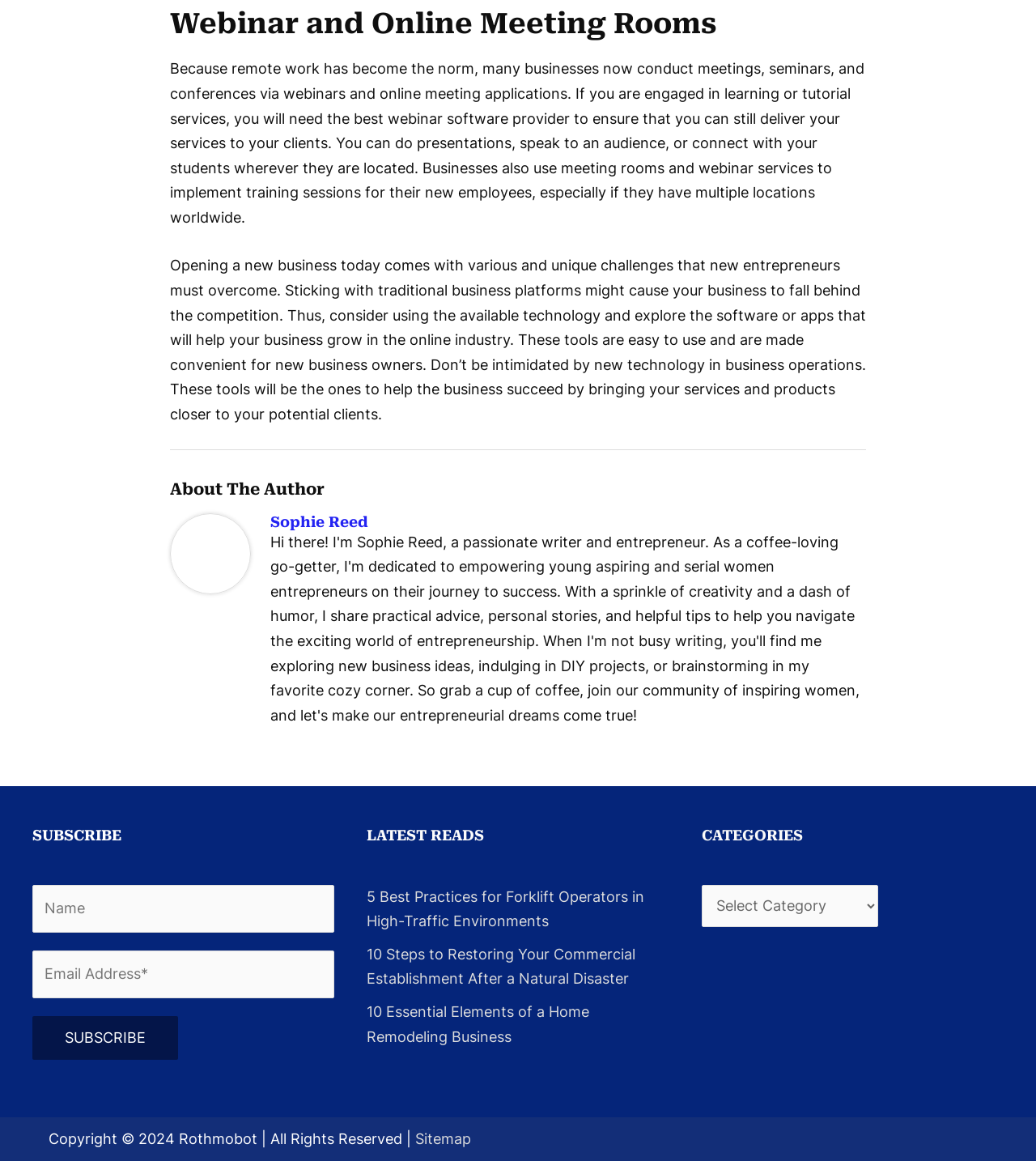Specify the bounding box coordinates of the area to click in order to follow the given instruction: "Click on the 'SUBSCRIBE' button."

[0.031, 0.875, 0.172, 0.912]